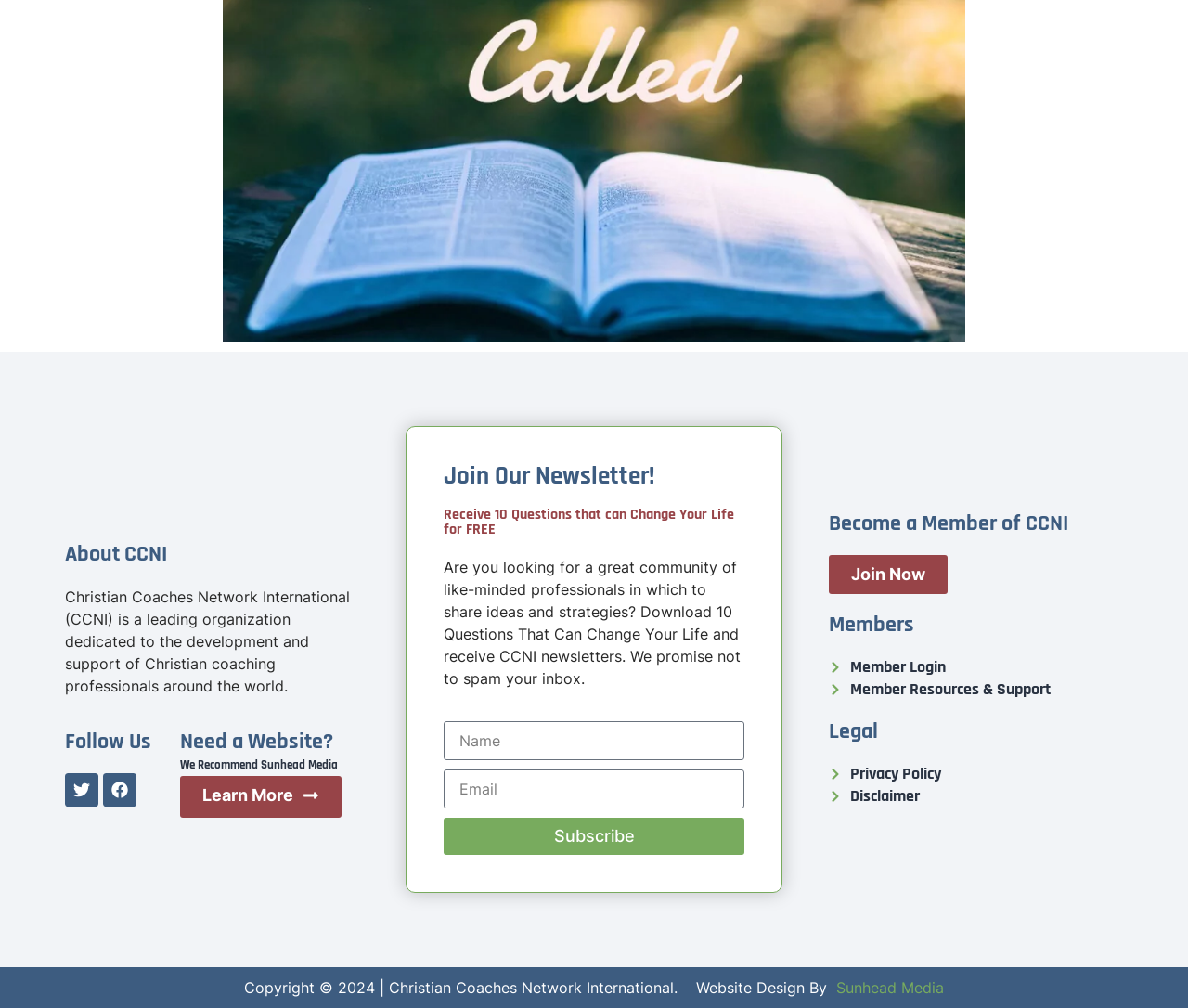What is the copyright year of the webpage?
Using the information from the image, give a concise answer in one word or a short phrase.

2024